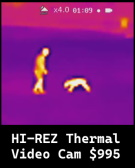Provide a short, one-word or phrase answer to the question below:
What is the zoom level displayed in the image?

4.0